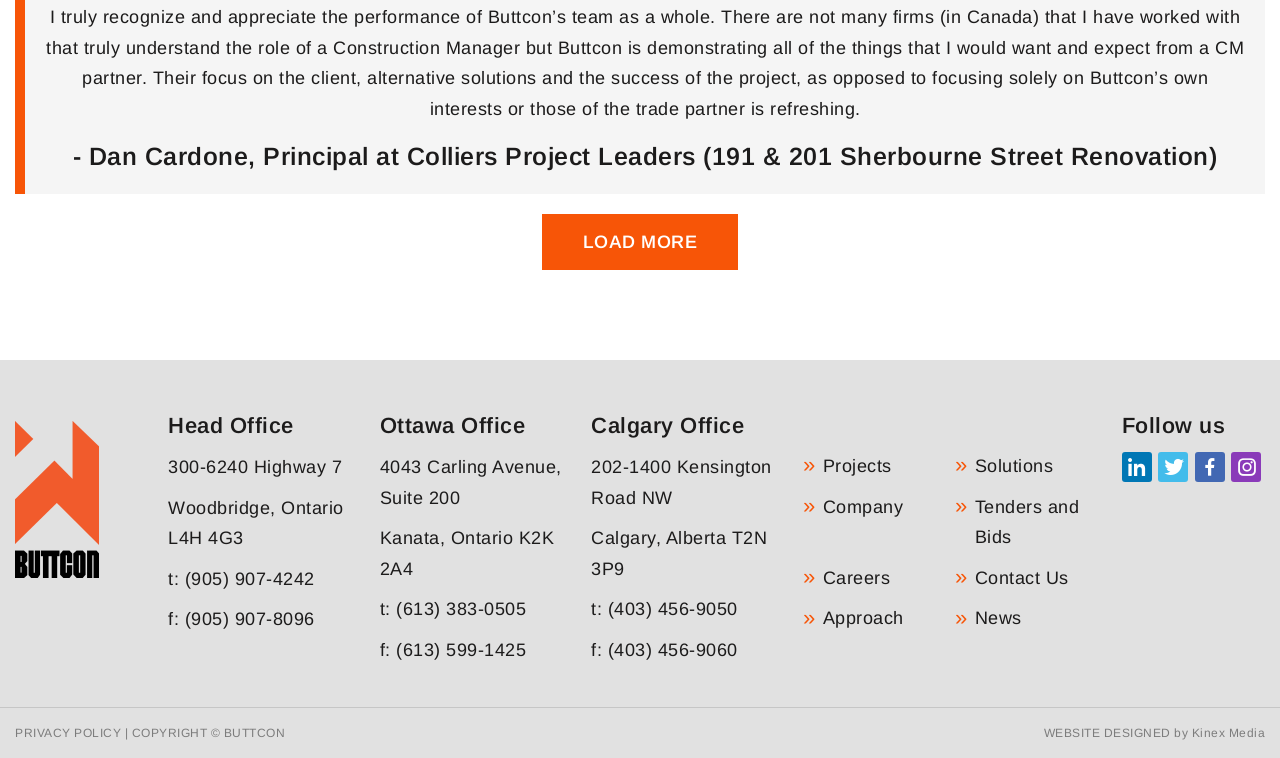Give the bounding box coordinates for this UI element: "Careers". The coordinates should be four float numbers between 0 and 1, arranged as [left, top, right, bottom].

[0.643, 0.749, 0.696, 0.776]